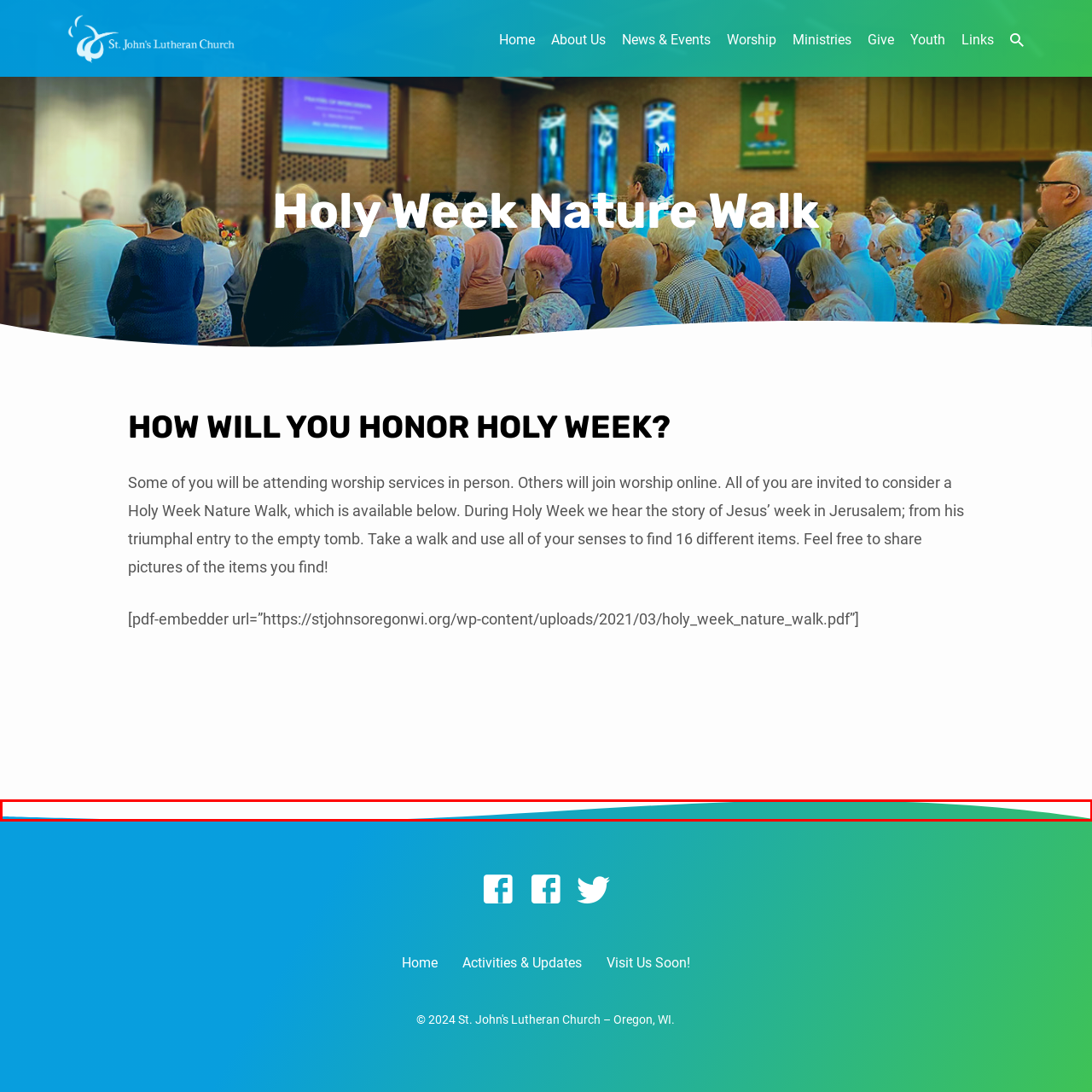Focus on the image encased in the red box and respond to the question with a single word or phrase:
What is the purpose of the 'Holy Week Nature Walk' event?

To connect faith and nature